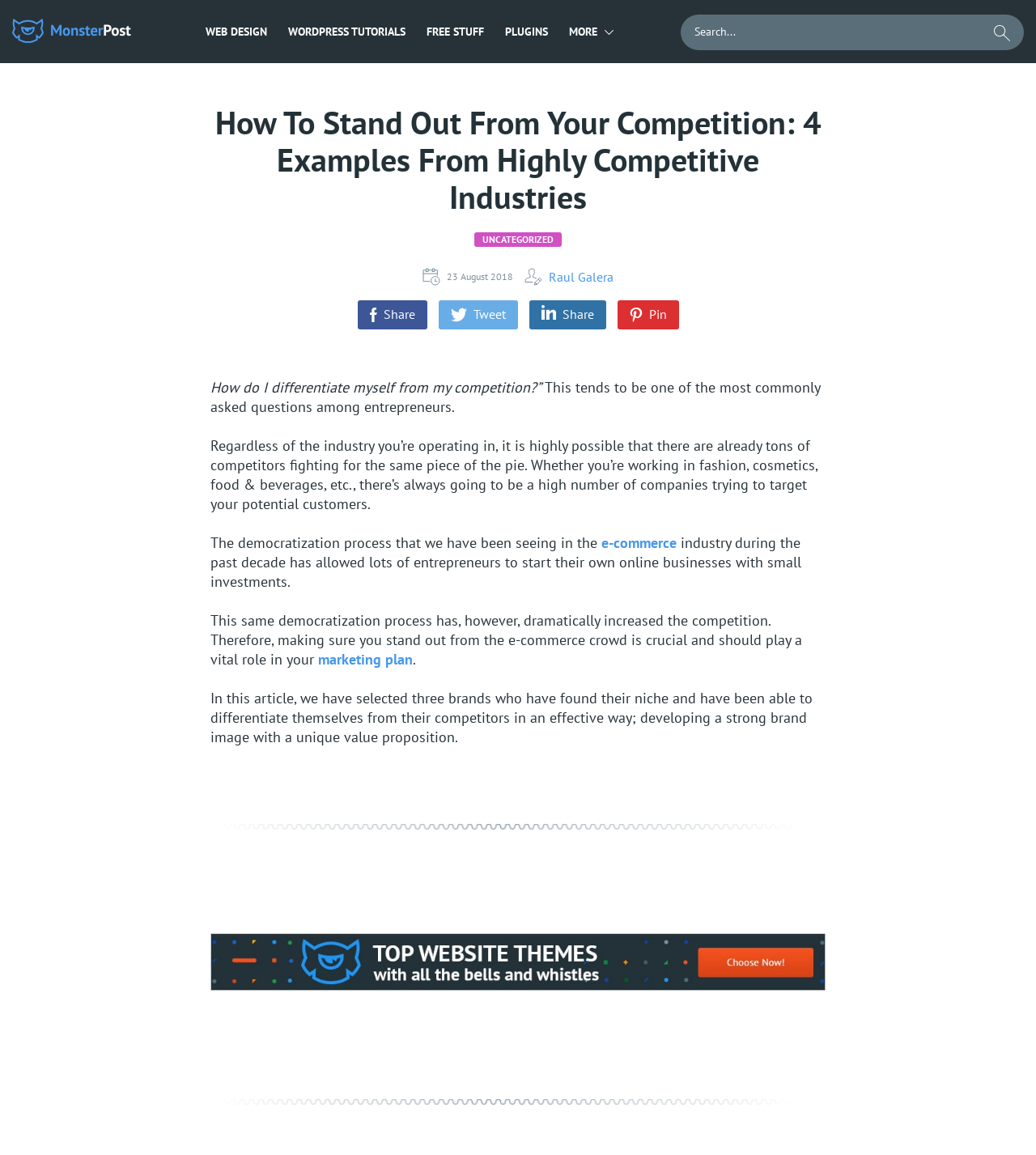Identify the main title of the webpage and generate its text content.

How To Stand Out From Your Competition: 4 Examples From Highly Competitive Industries